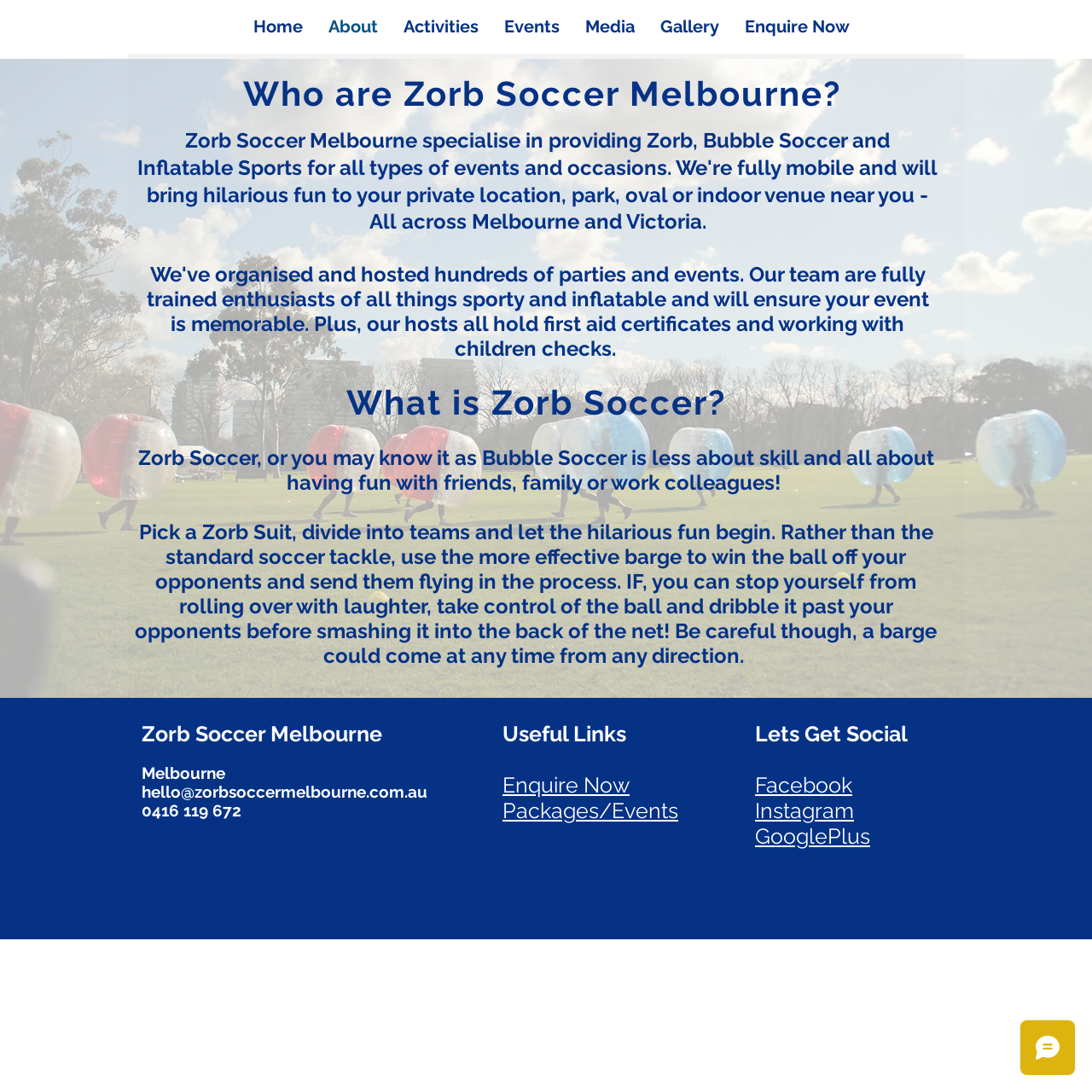What is the main activity offered by Zorb Soccer Melbourne?
Deliver a detailed and extensive answer to the question.

Based on the webpage content, it is clear that Zorb Soccer Melbourne provides mobile zorb soccer, bubble soccer, and inflatable events. The heading 'What is Zorb Soccer?' and the description 'Zorb Soccer, or you may know it as Bubble Soccer...' suggest that zorb soccer is the main activity offered by the company.